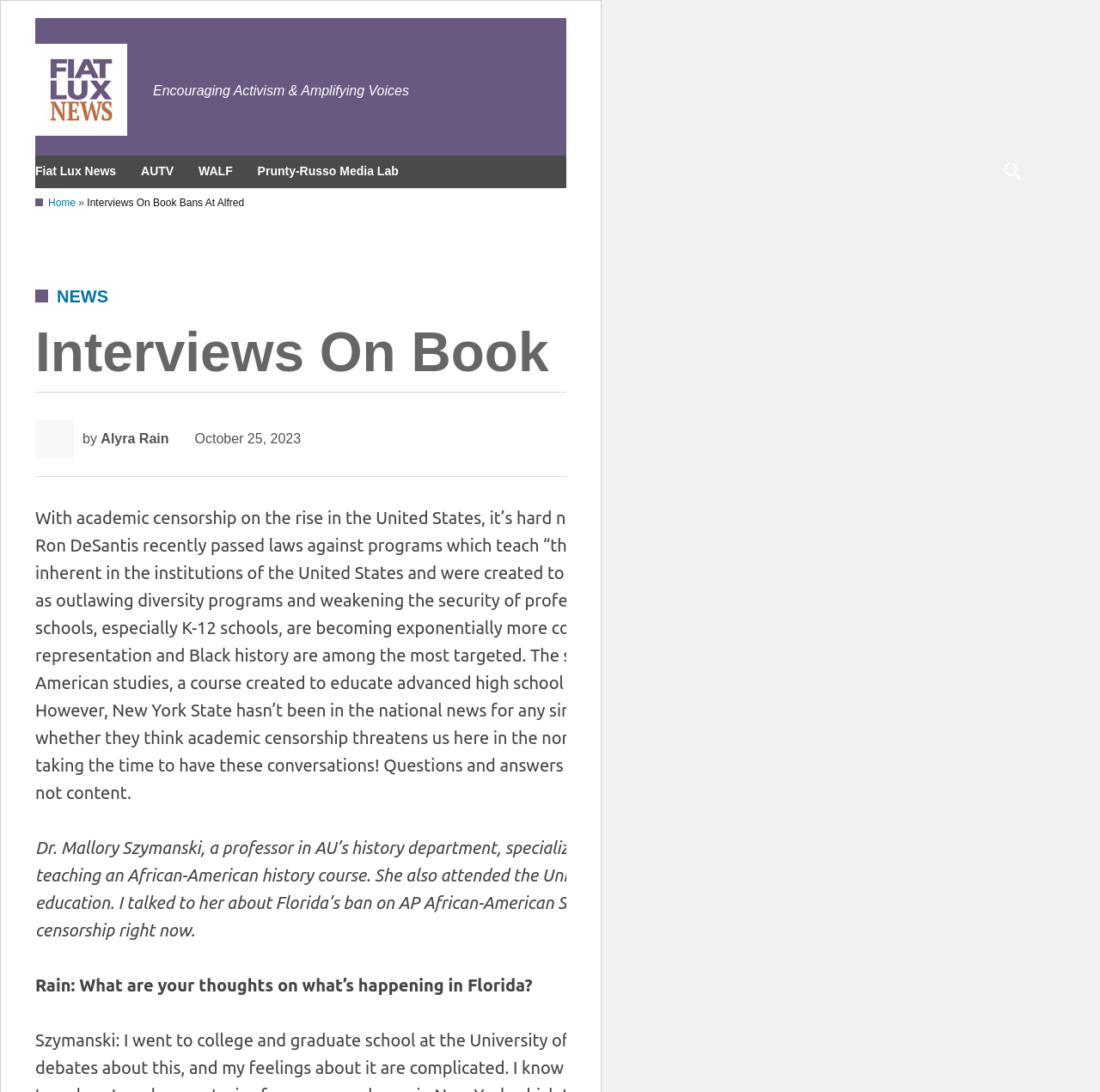Locate the UI element described by News in the provided webpage screenshot. Return the bounding box coordinates in the format (top-left x, top-left y, bottom-right x, bottom-right y), ensuring all values are between 0 and 1.

[0.052, 0.263, 0.098, 0.28]